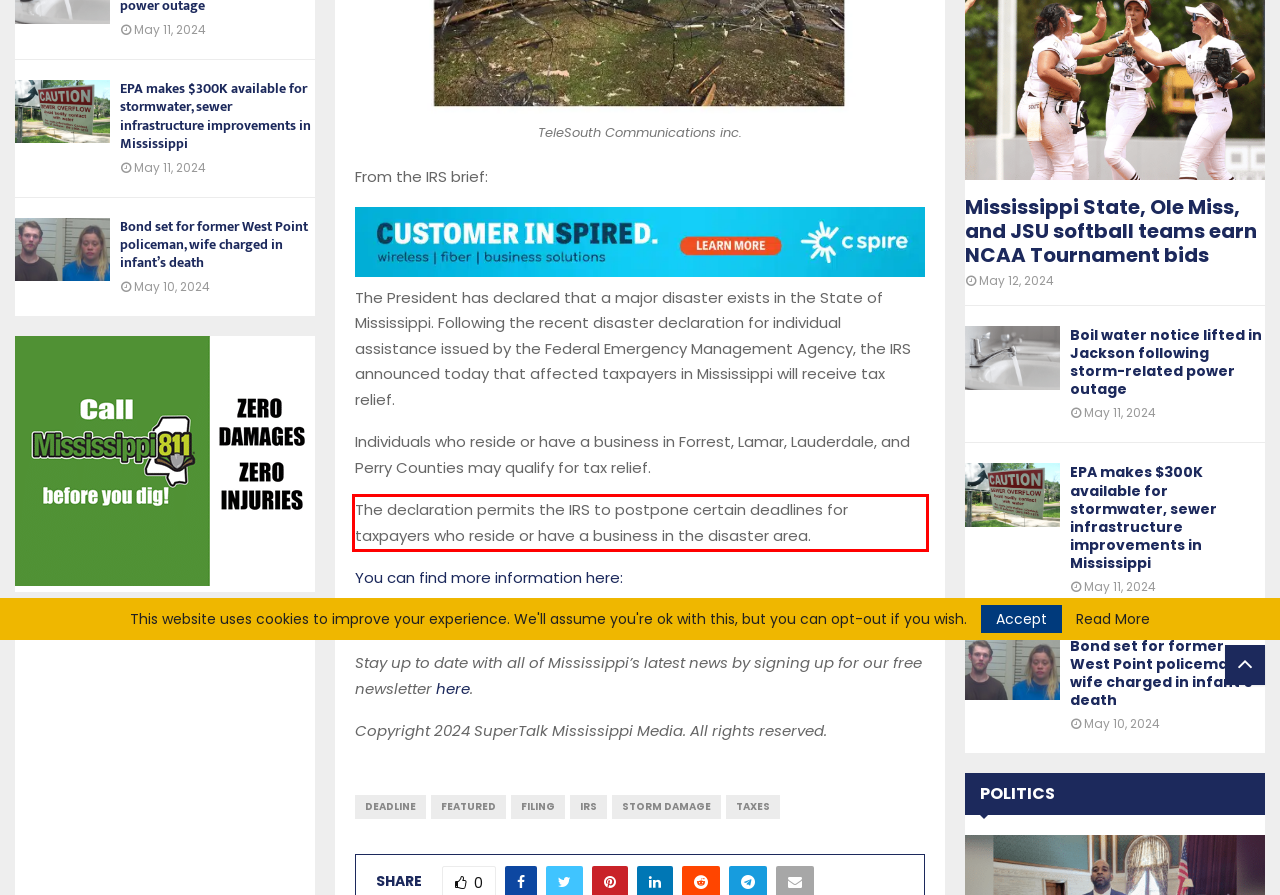You are provided with a screenshot of a webpage that includes a UI element enclosed in a red rectangle. Extract the text content inside this red rectangle.

The declaration permits the IRS to postpone certain deadlines for taxpayers who reside or have a business in the disaster area.